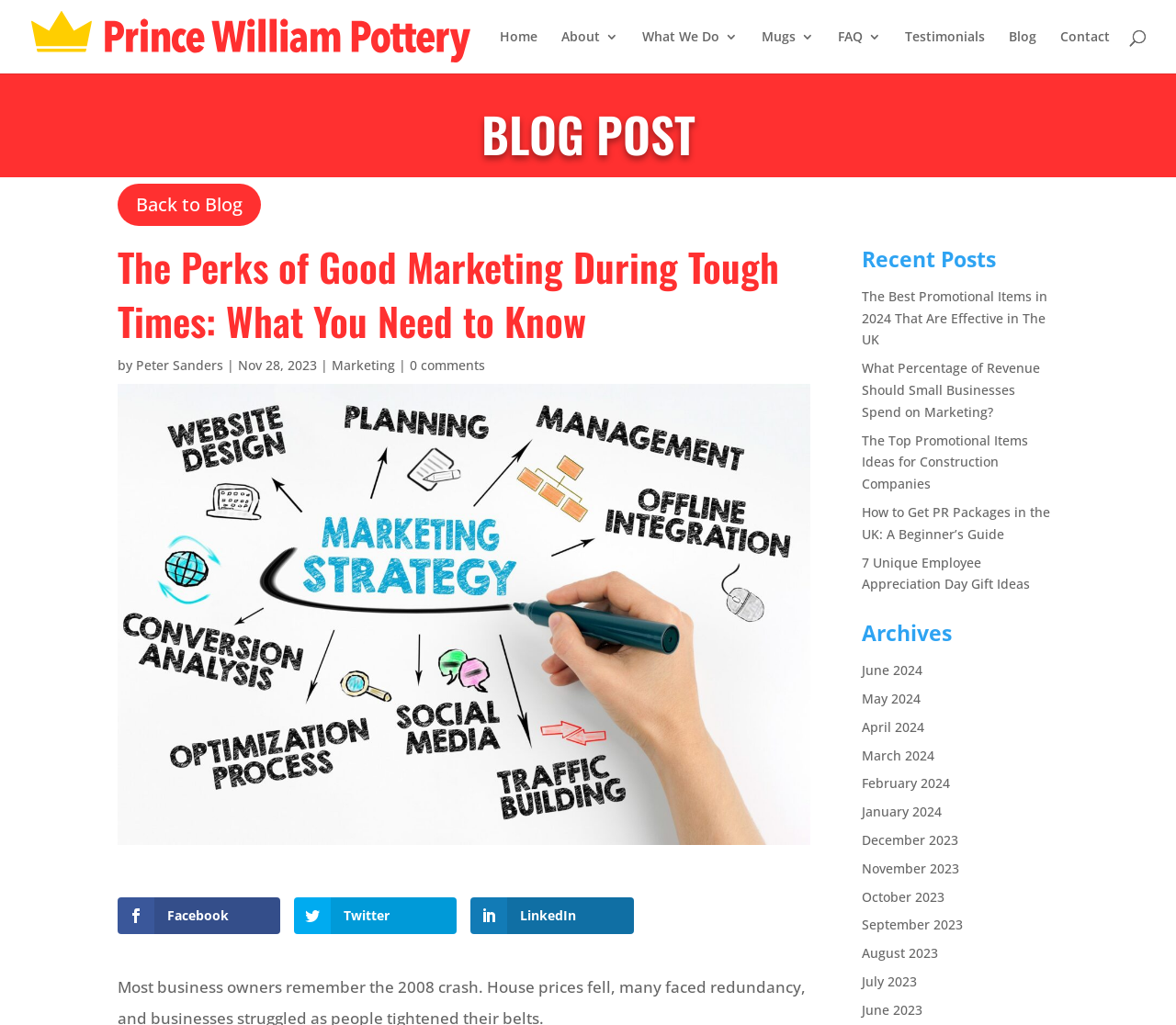What is the title of the blog post?
Use the screenshot to answer the question with a single word or phrase.

The Perks of Good Marketing During Tough Times